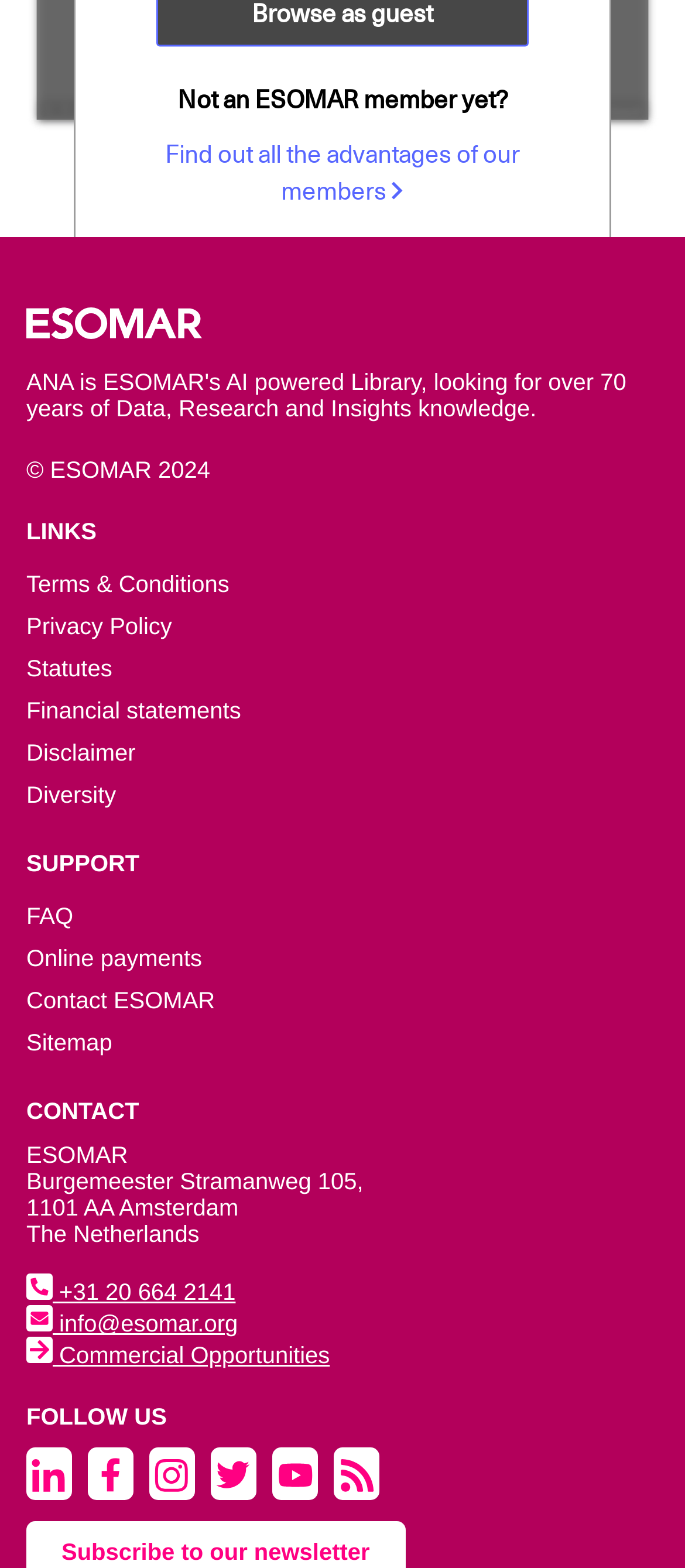Give a one-word or one-phrase response to the question:
What is the phone number of ESOMAR?

+31 20 664 2141